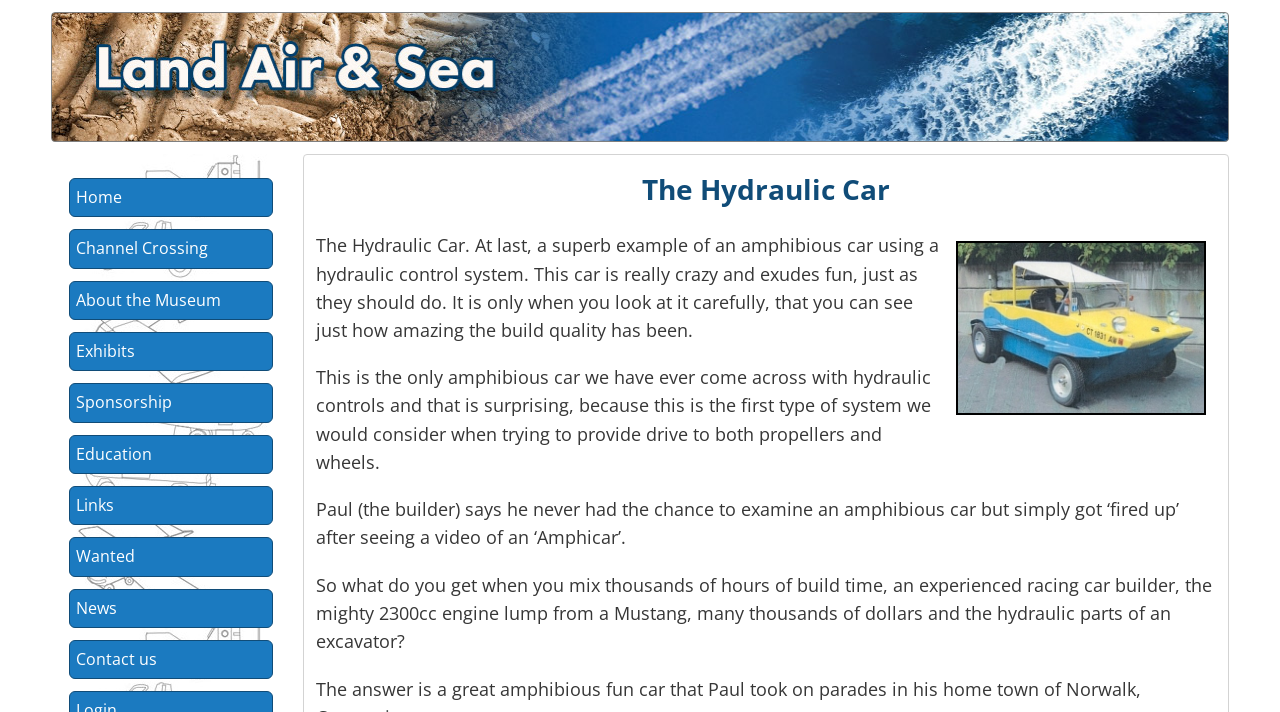Please find the bounding box coordinates of the element's region to be clicked to carry out this instruction: "Read about the Museum".

[0.055, 0.396, 0.213, 0.448]